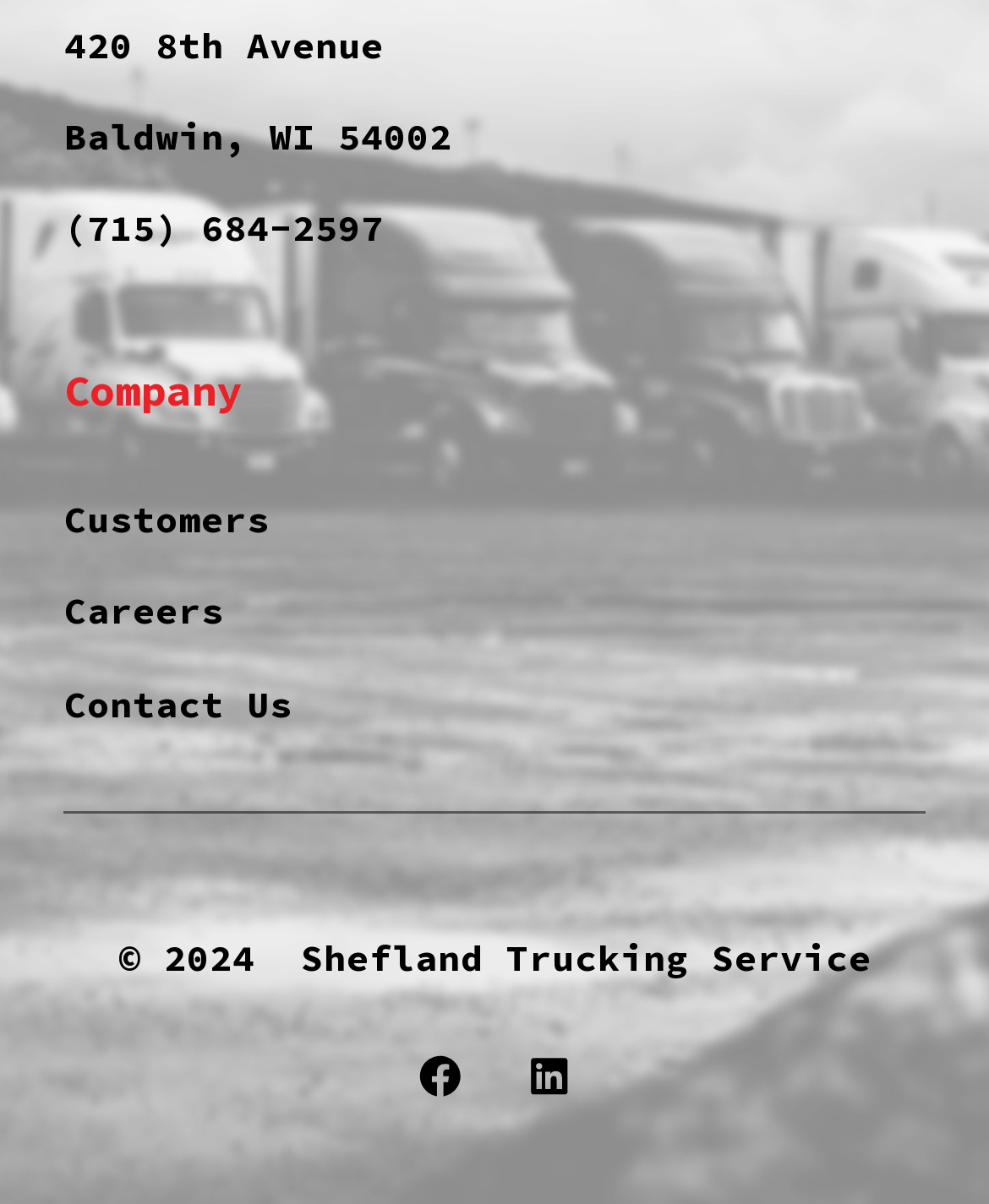How many social media links are available?
Please interpret the details in the image and answer the question thoroughly.

I counted the social media links at the bottom of the webpage and found two links: 'Facebook' and 'LinkedIn', each with an accompanying image.